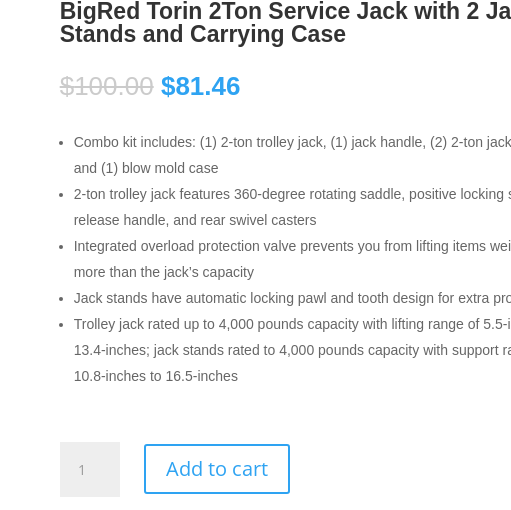What is the purpose of the integrated overload protection valve?
Based on the screenshot, provide your answer in one word or phrase.

Preventing the lift of items exceeding the jack's capacity